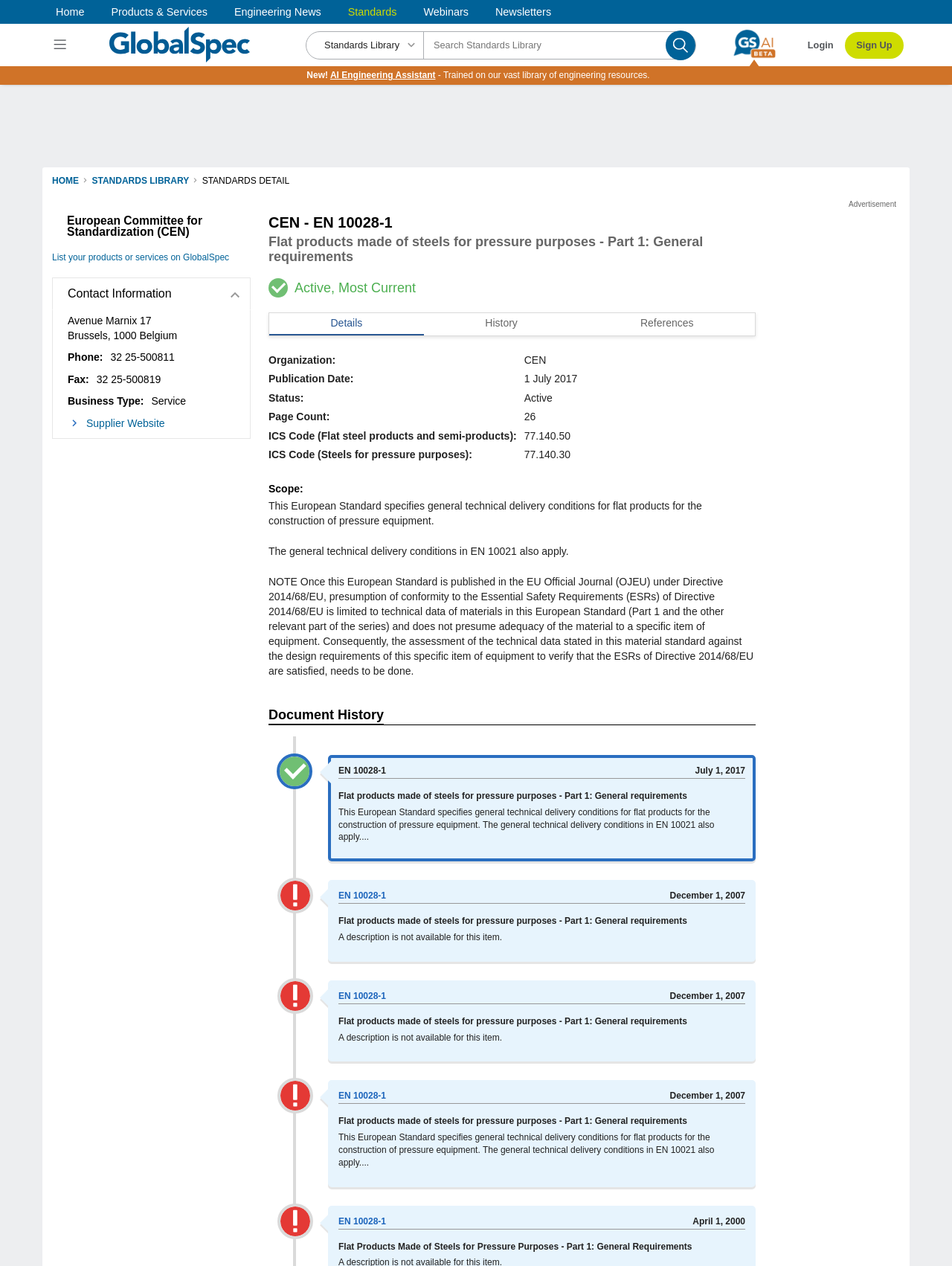Answer the question using only one word or a concise phrase: What is the purpose of the standard?

General technical delivery conditions for flat products